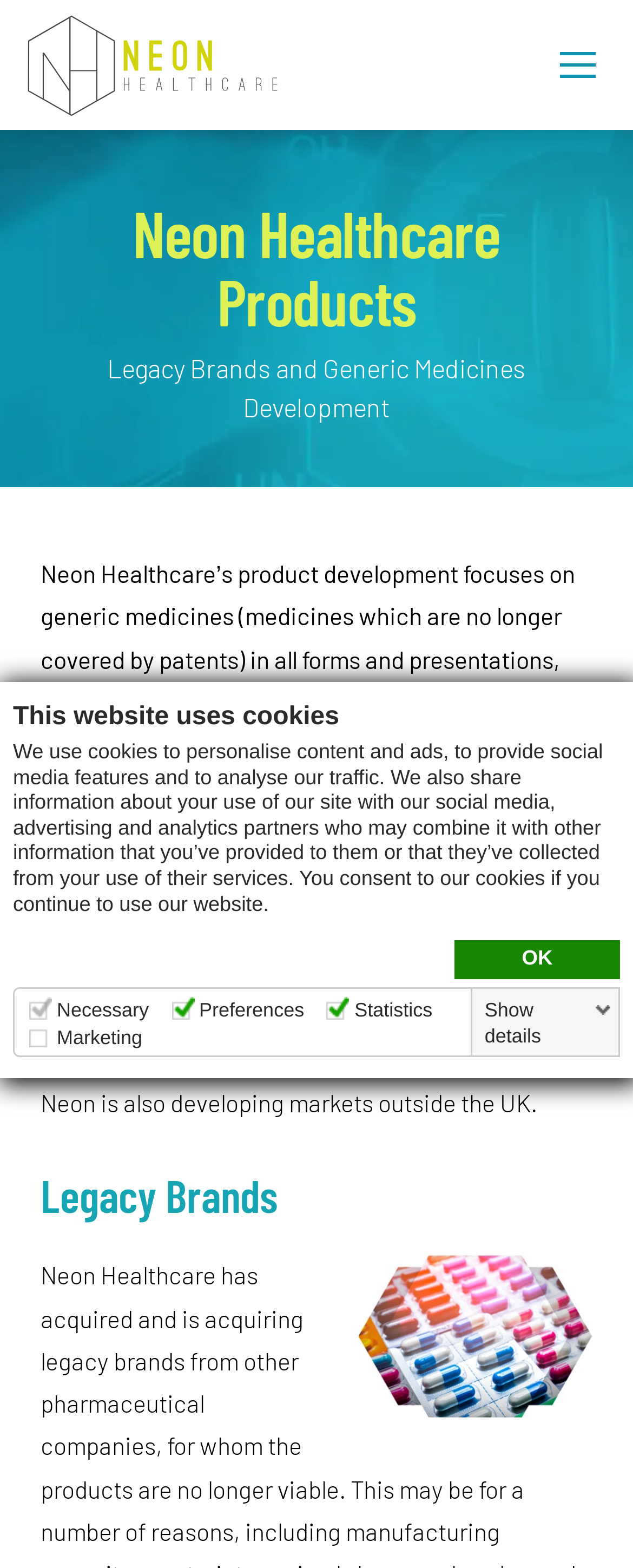What is the main focus of Neon Healthcare's product development?
Answer briefly with a single word or phrase based on the image.

Generic medicines and legacy brands